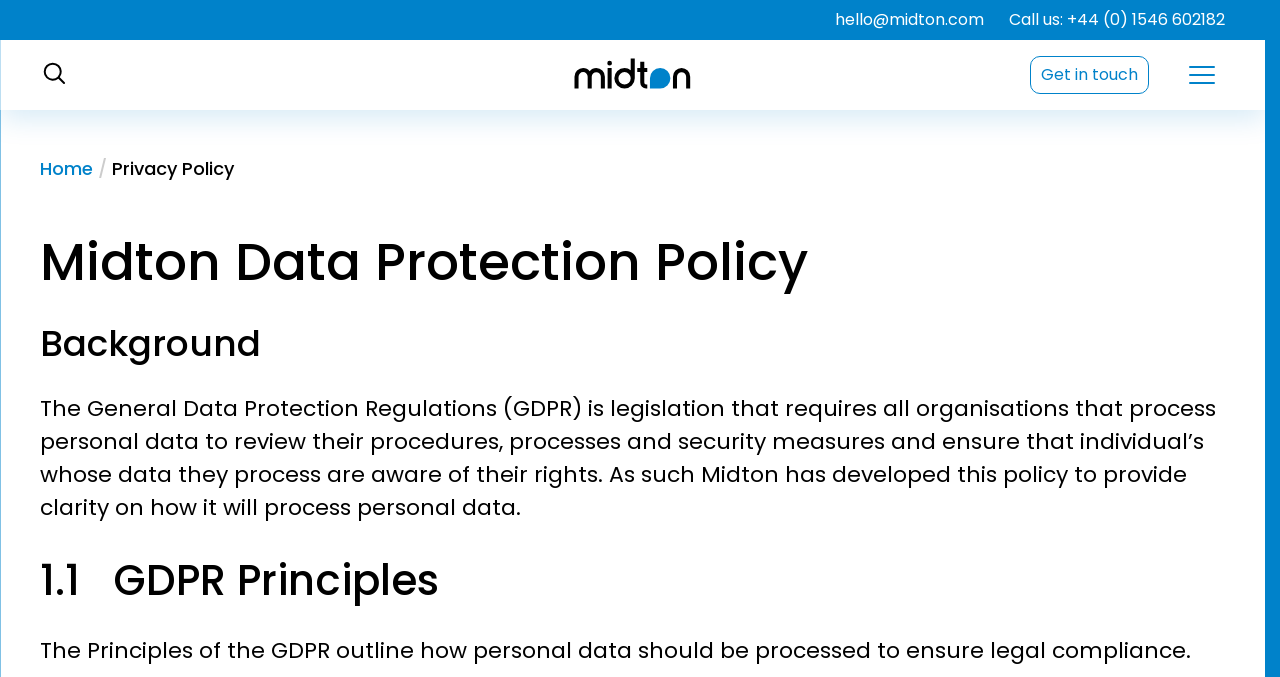Find and provide the bounding box coordinates for the UI element described here: "Get in touch". The coordinates should be given as four float numbers between 0 and 1: [left, top, right, bottom].

[0.805, 0.083, 0.898, 0.139]